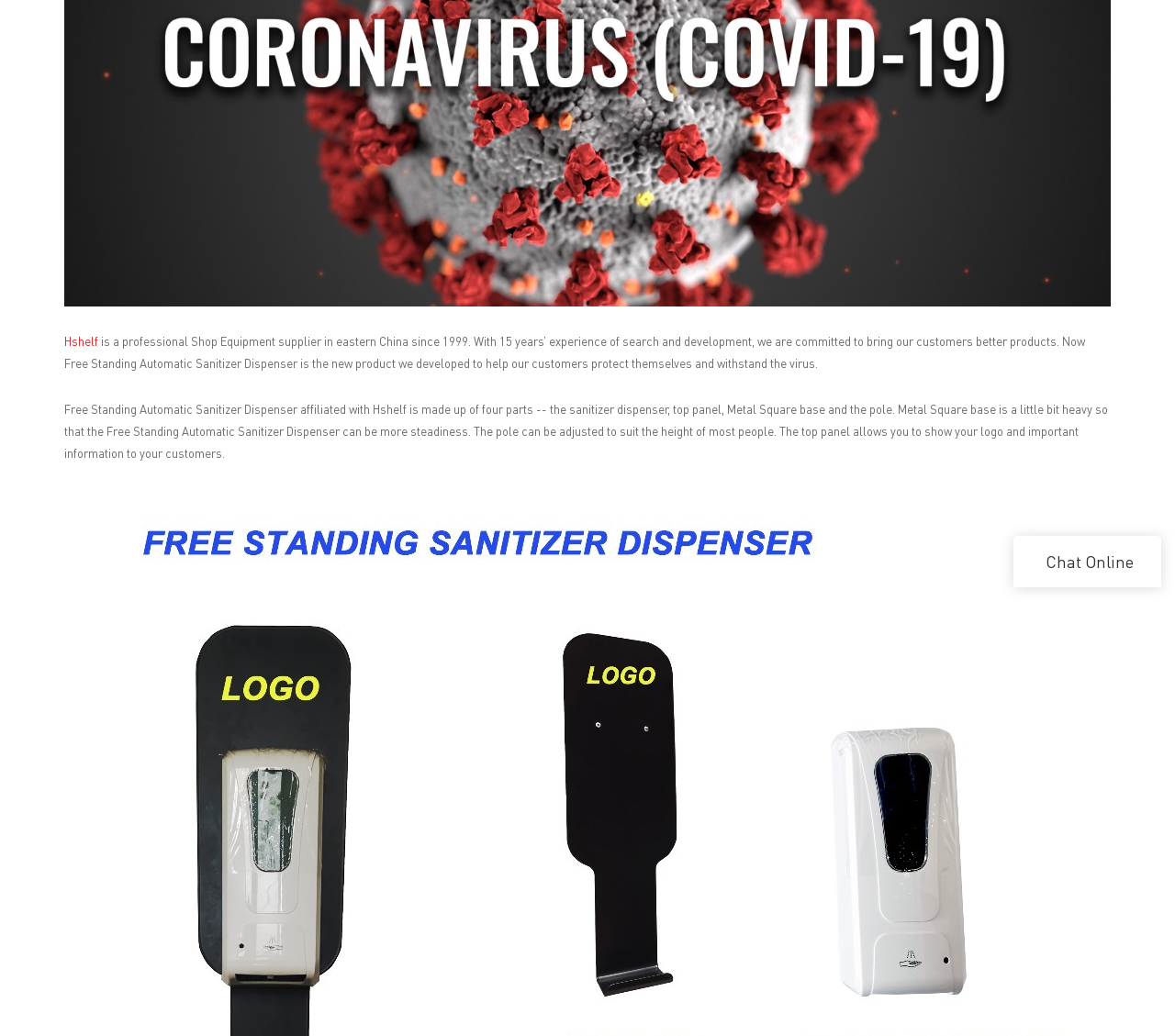Return the bounding box coordinates of the UI element that corresponds to this description: "Amazing Carpet Cleaning". The coordinates must be given as four float numbers in the range of 0 and 1, [left, top, right, bottom].

None